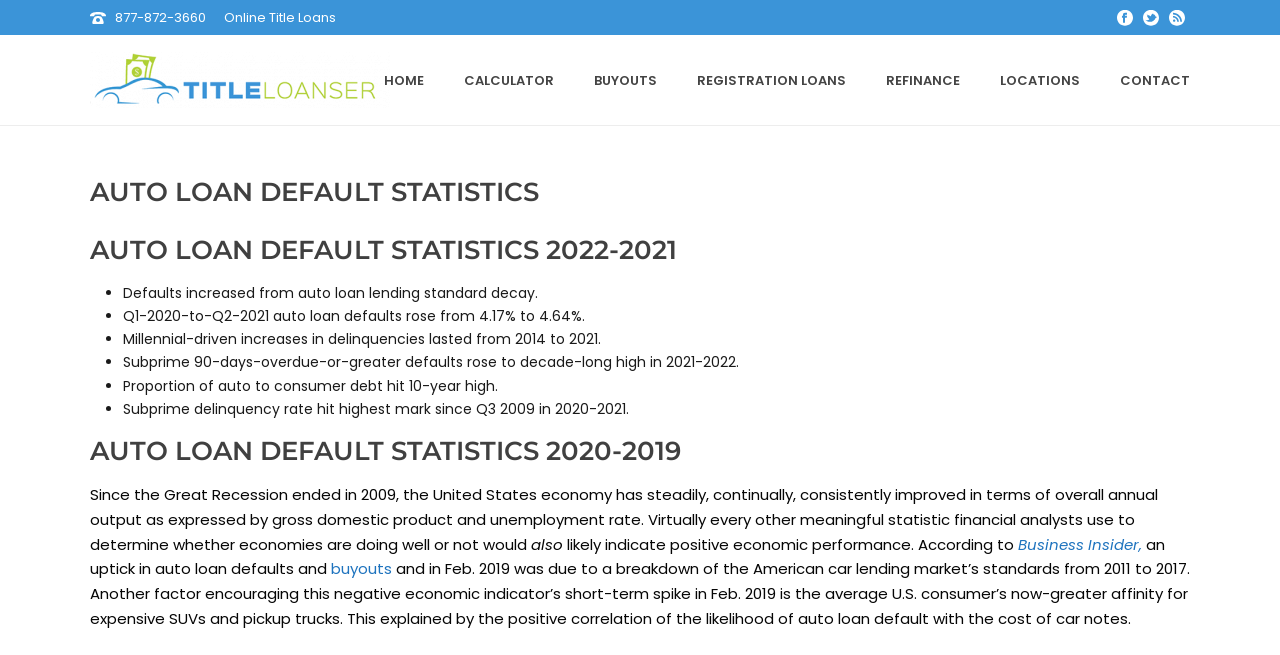What is the phone number on the webpage?
Please give a detailed and elaborate explanation in response to the question.

I found the phone number by looking at the link element with the text '877-872-3660' which has a bounding box coordinate of [0.09, 0.012, 0.161, 0.041].